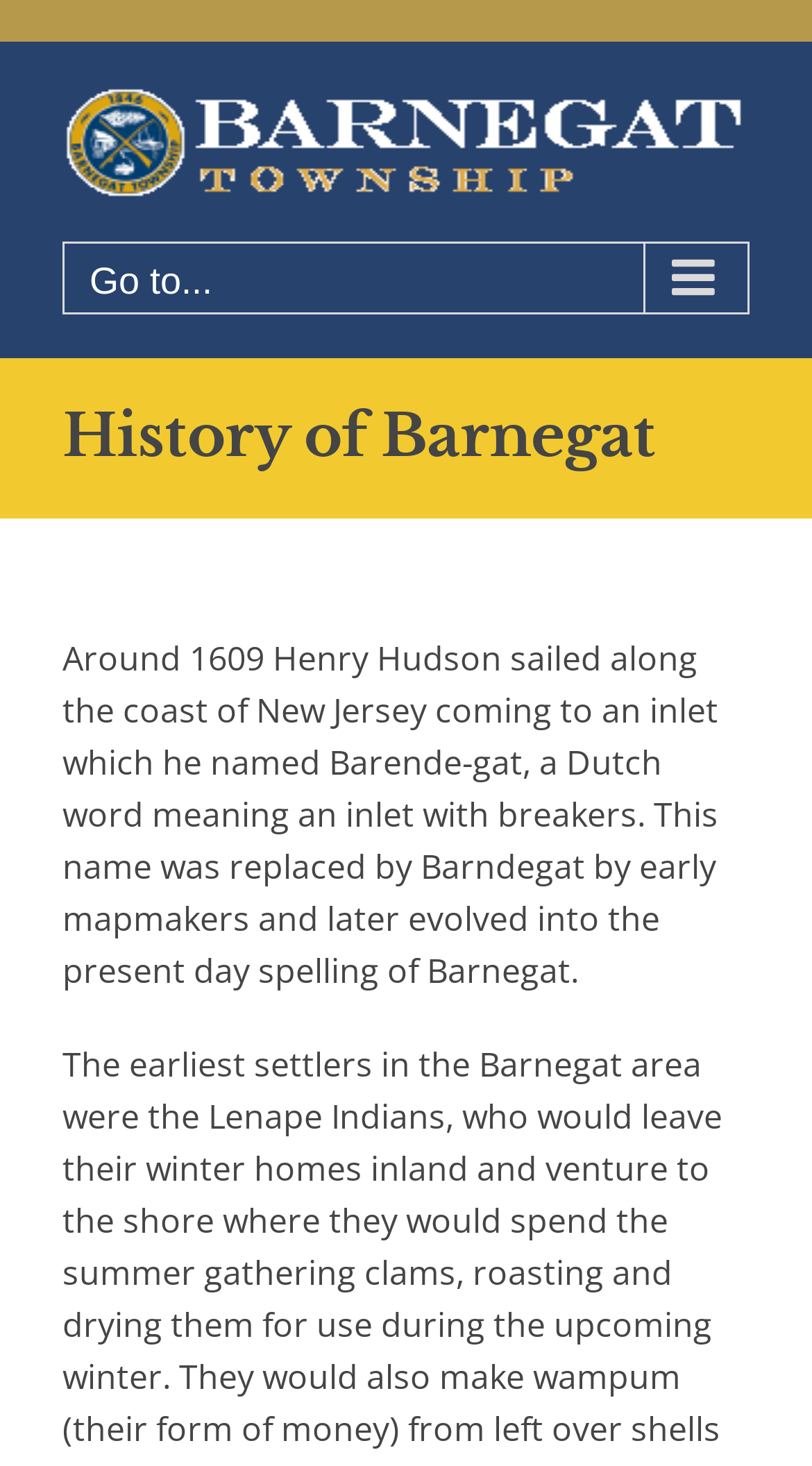Please examine the image and answer the question with a detailed explanation:
What is the name of the township mentioned on the webpage?

The logo on the webpage is labeled as 'Barnegat Township New Jersey Logo', indicating that the webpage is related to Barnegat Township.